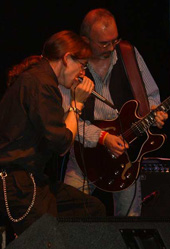Kindly respond to the following question with a single word or a brief phrase: 
What is the second musician wearing over his shirt?

a vest